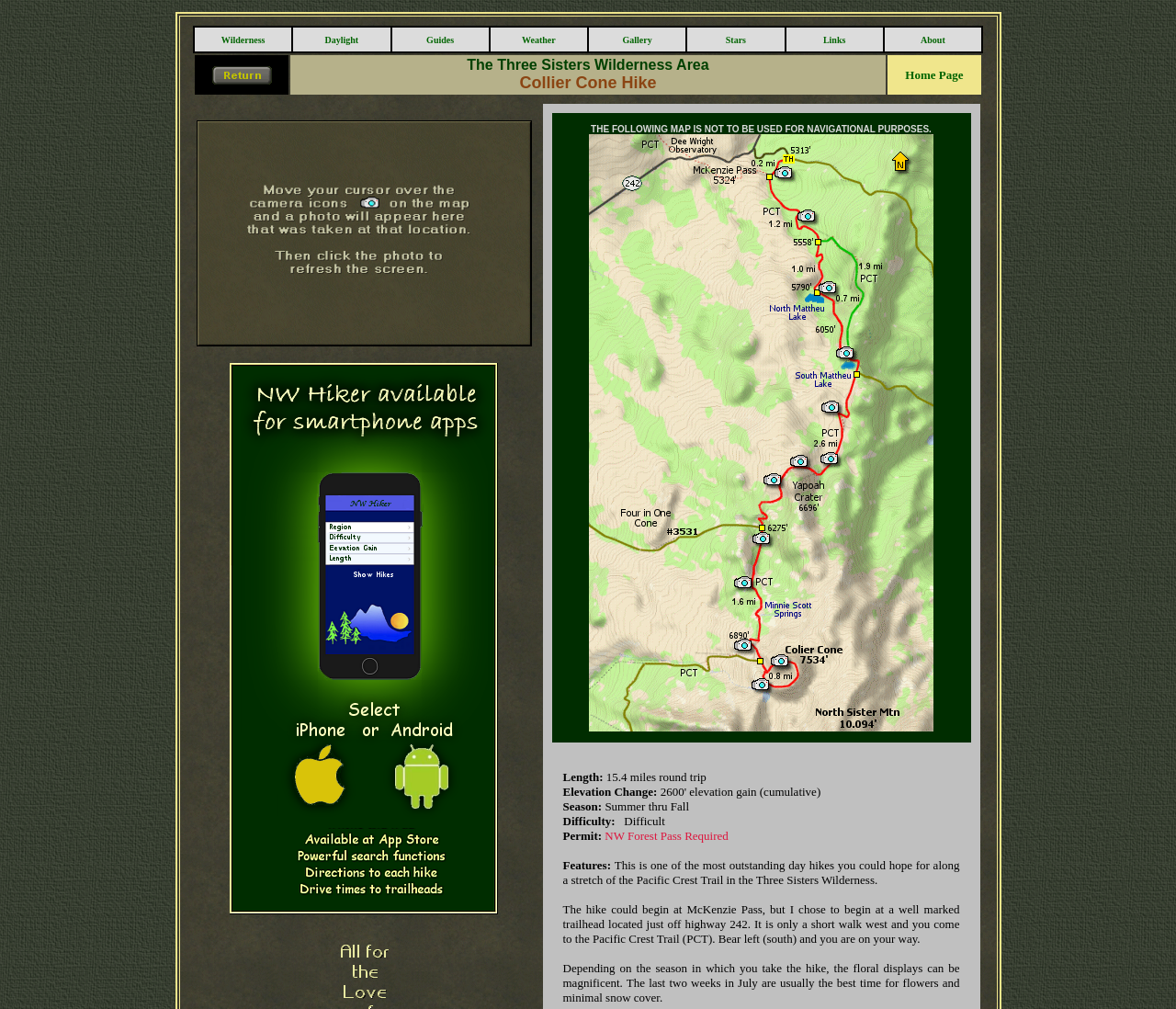Please find the bounding box coordinates of the section that needs to be clicked to achieve this instruction: "View Gallery".

[0.529, 0.034, 0.554, 0.044]